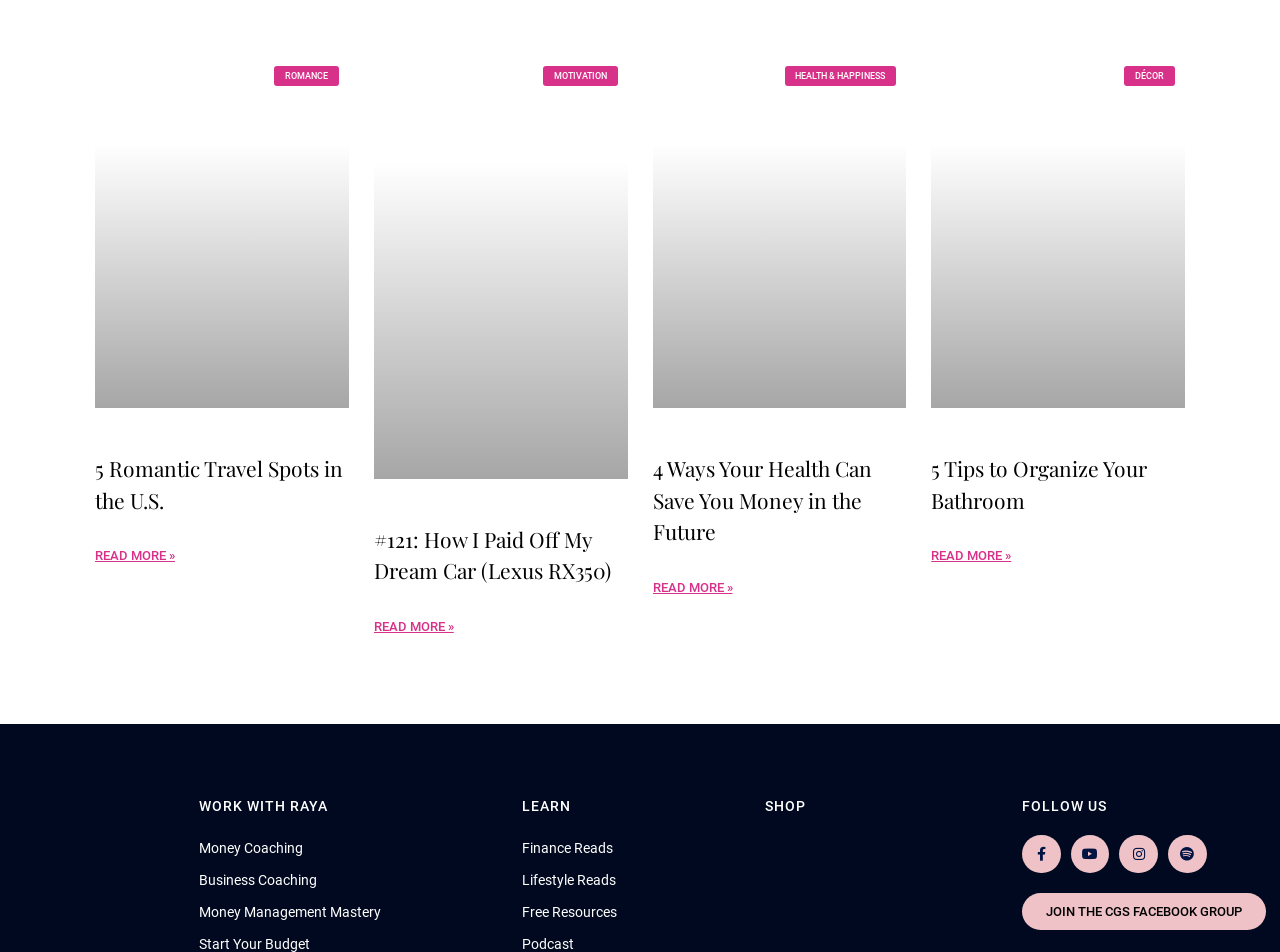Please identify the bounding box coordinates of the clickable element to fulfill the following instruction: "Explore access control integration options". The coordinates should be four float numbers between 0 and 1, i.e., [left, top, right, bottom].

None